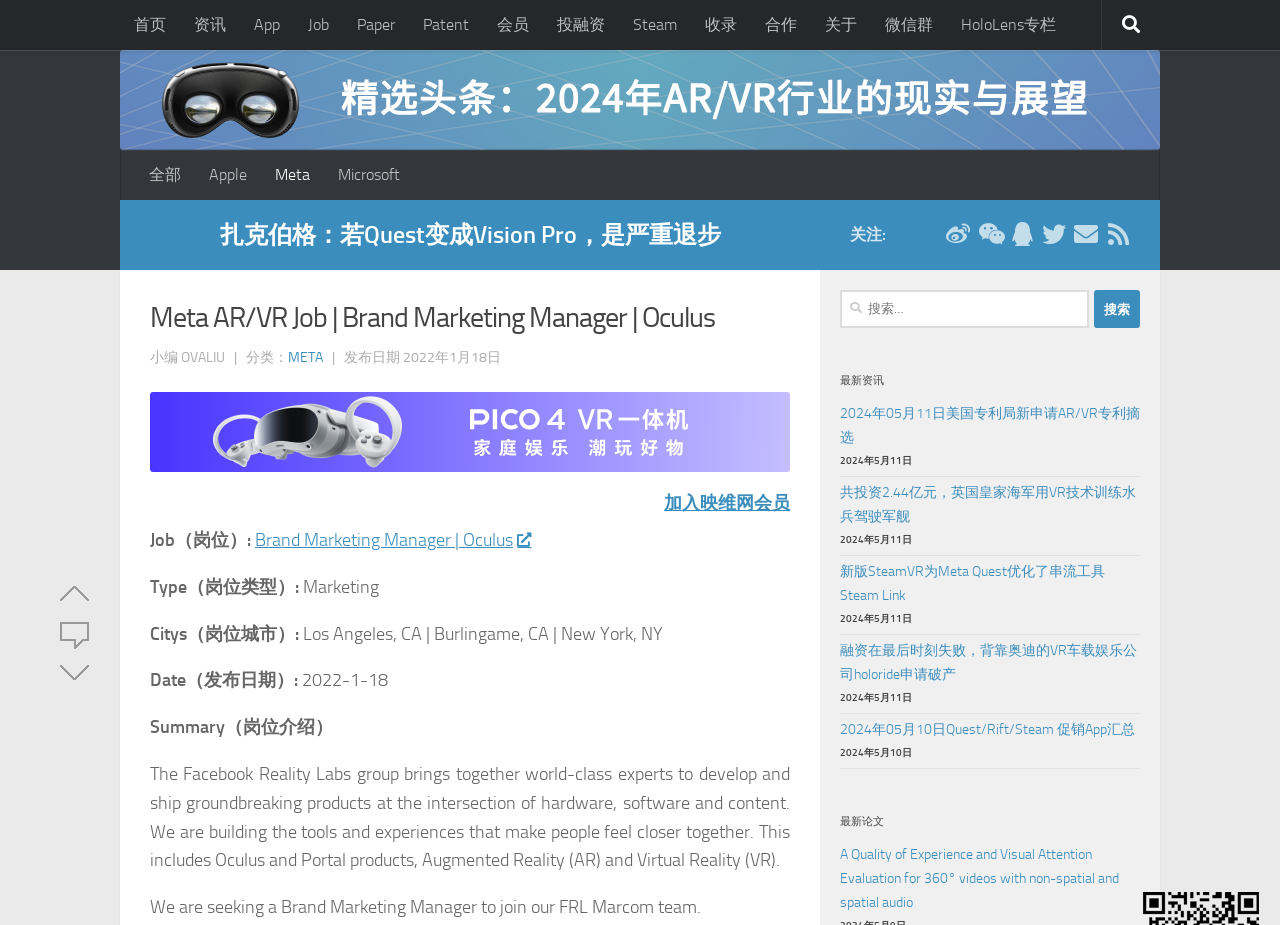Determine the coordinates of the bounding box for the clickable area needed to execute this instruction: "Check the latest news".

[0.656, 0.398, 0.891, 0.424]